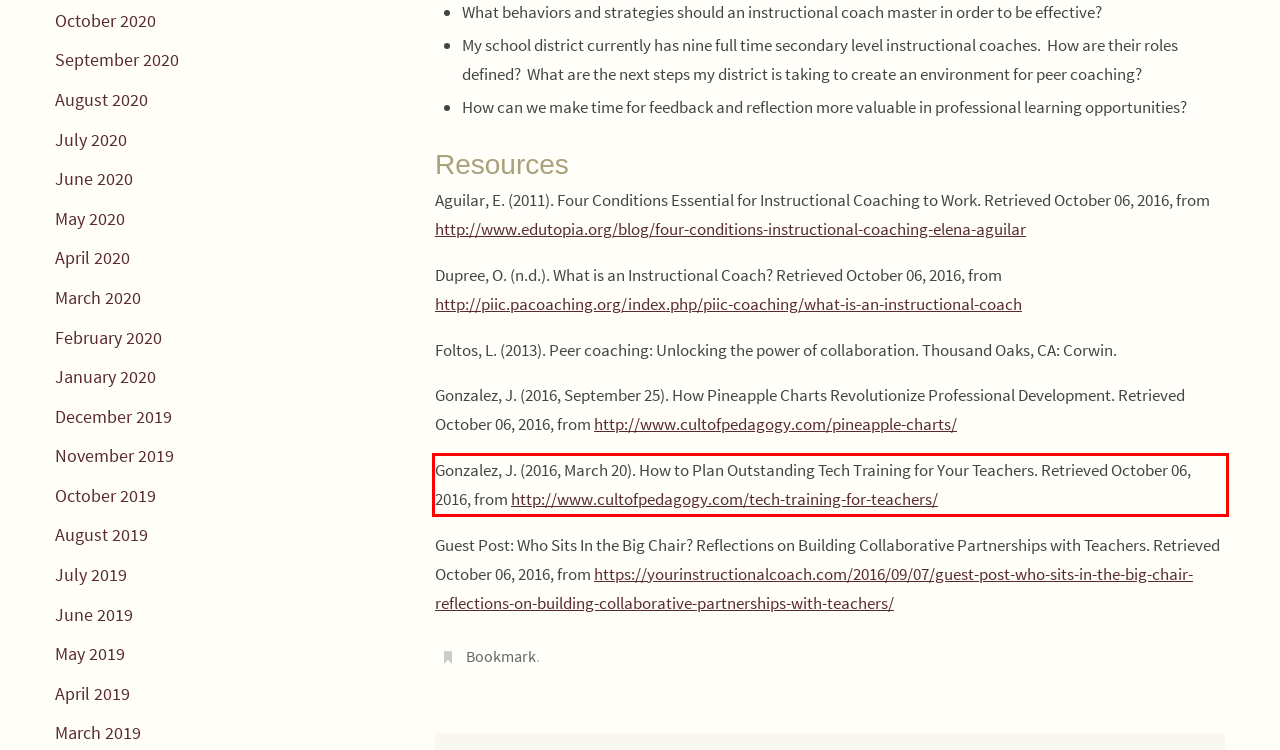Using the provided screenshot, read and generate the text content within the red-bordered area.

Gonzalez, J. (2016, March 20). How to Plan Outstanding Tech Training for Your Teachers. Retrieved October 06, 2016, from http://www.cultofpedagogy.com/tech-training-for-teachers/